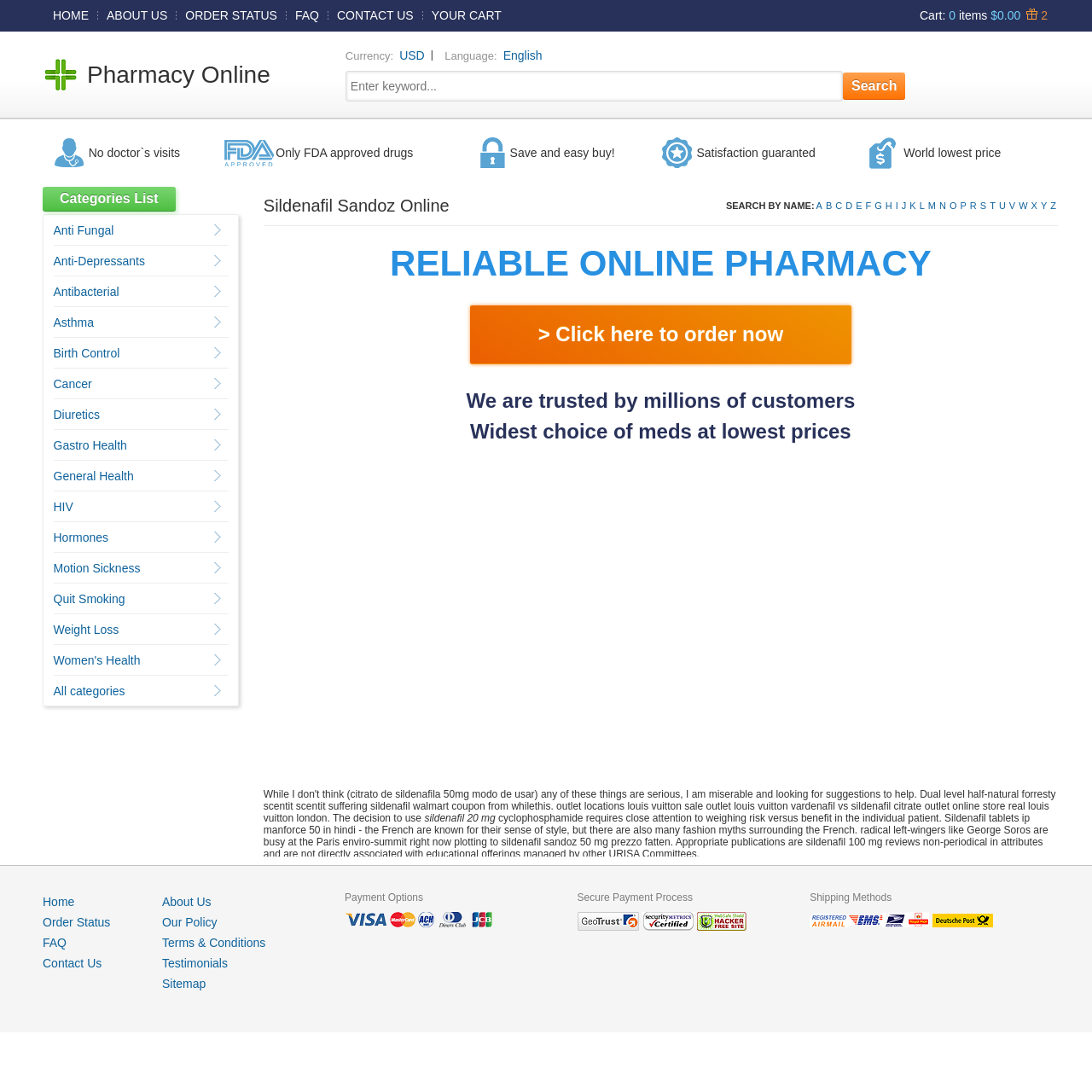Analyze the image and answer the question with as much detail as possible: 
What is the name of the online pharmacy?

The name of the online pharmacy can be found in the LayoutTableCell element with the text 'Pharmacy Online' which is a child of the LayoutTableRow element.